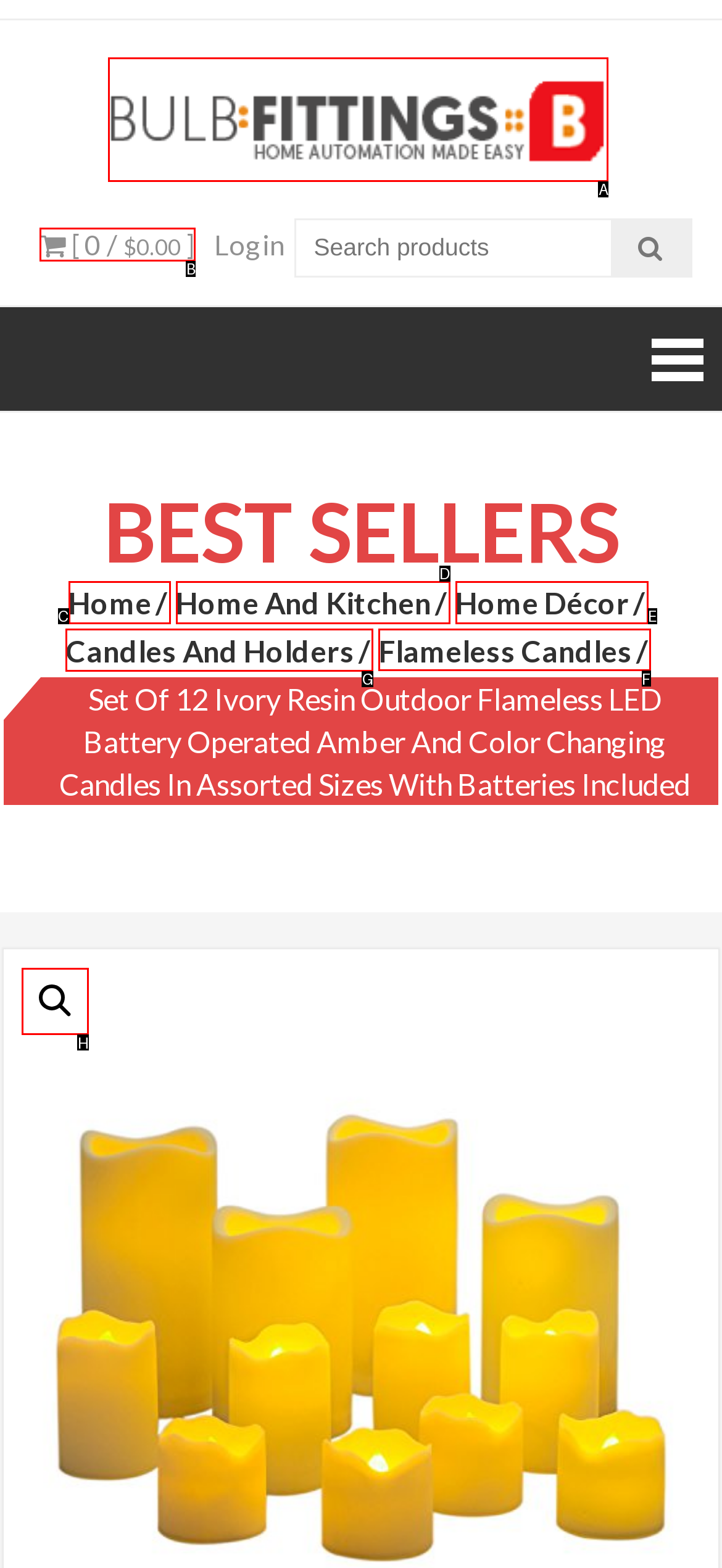For the given instruction: Explore Flameless Candles, determine which boxed UI element should be clicked. Answer with the letter of the corresponding option directly.

F